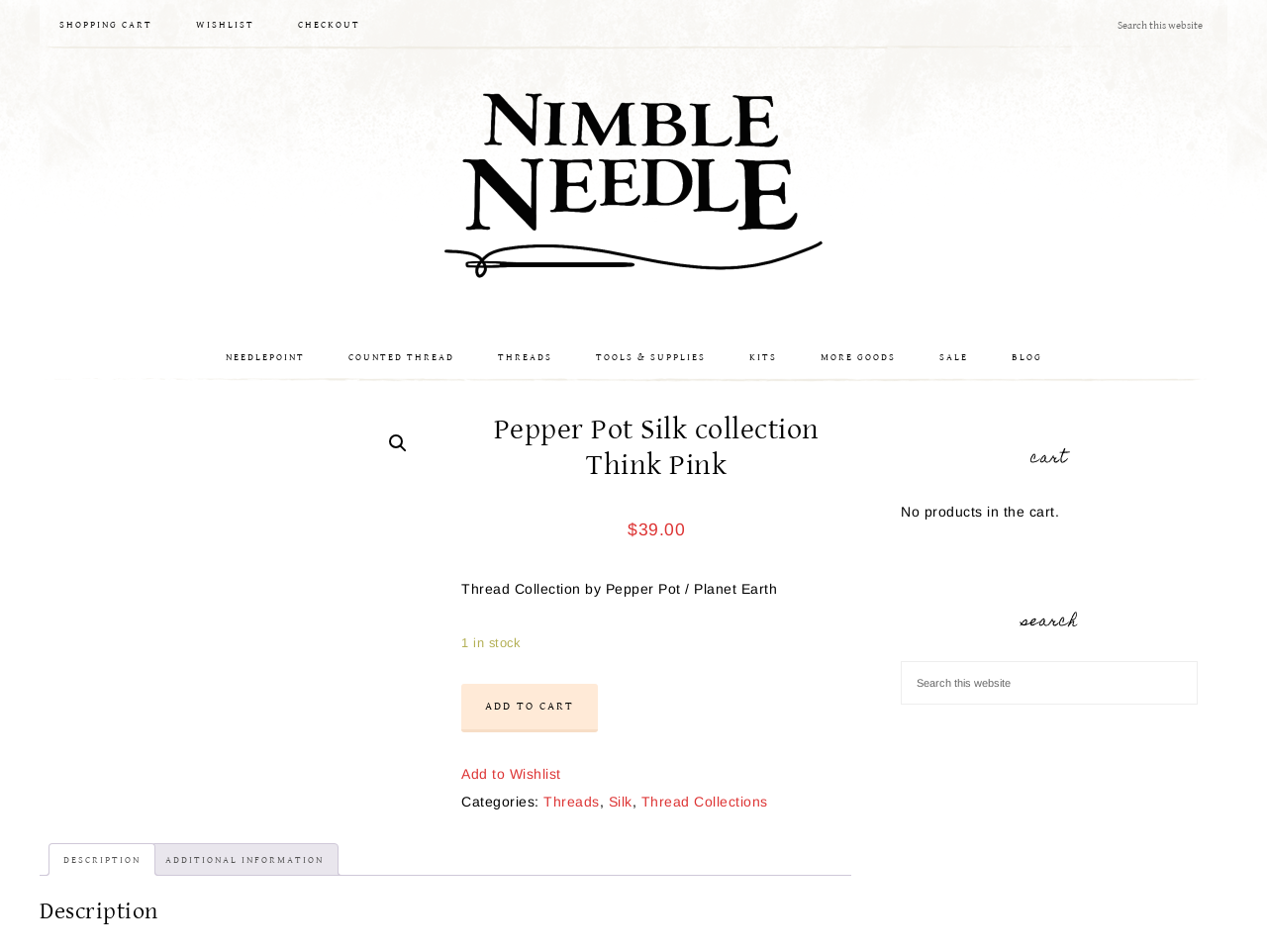Bounding box coordinates are specified in the format (top-left x, top-left y, bottom-right x, bottom-right y). All values are floating point numbers bounded between 0 and 1. Please provide the bounding box coordinate of the region this sentence describes: name="s" placeholder="Search this website"

[0.711, 0.694, 0.945, 0.74]